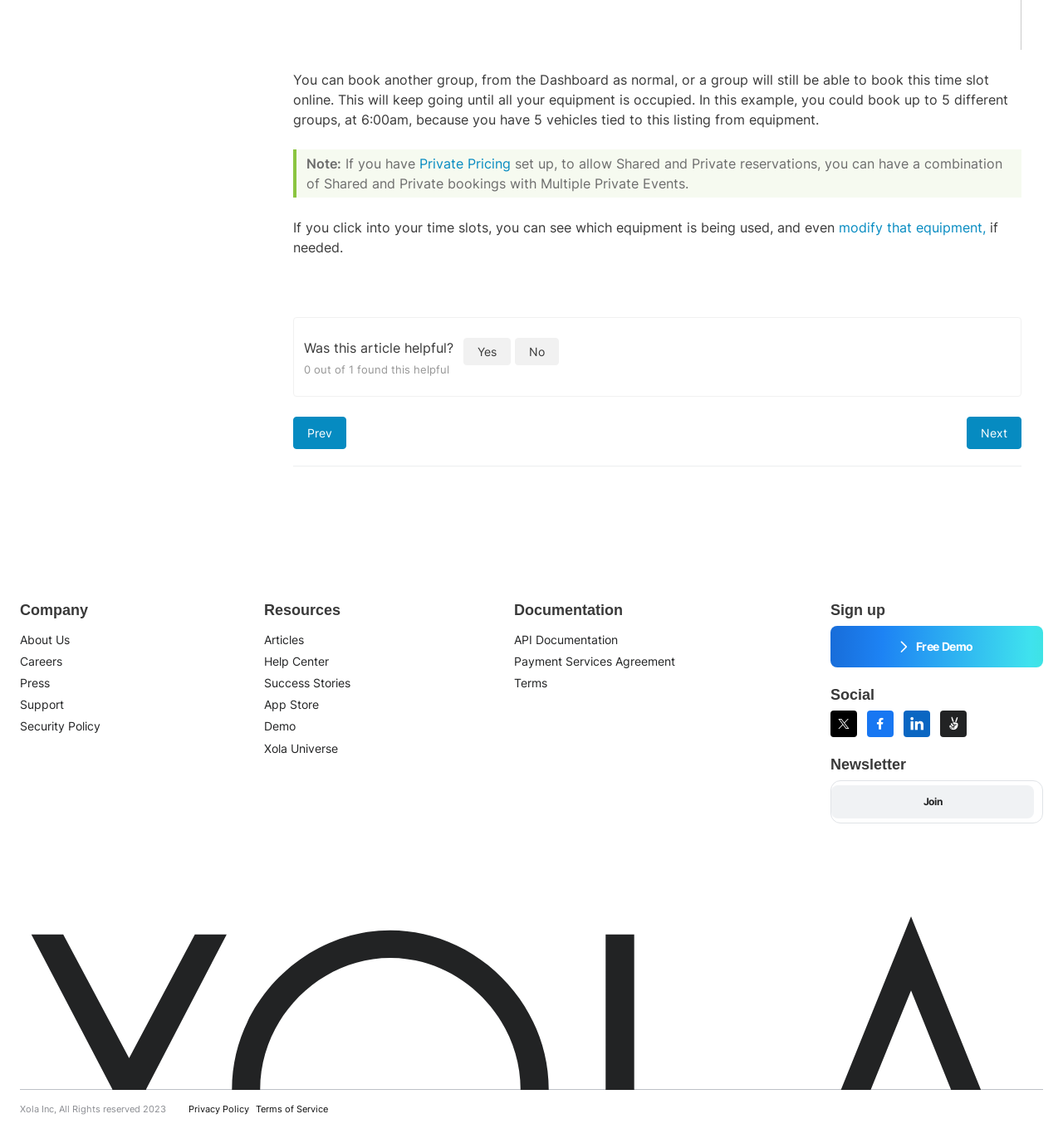Please specify the bounding box coordinates in the format (top-left x, top-left y, bottom-right x, bottom-right y), with values ranging from 0 to 1. Identify the bounding box for the UI component described as follows: name="email" placeholder="Work Email"

[0.786, 0.684, 0.977, 0.713]